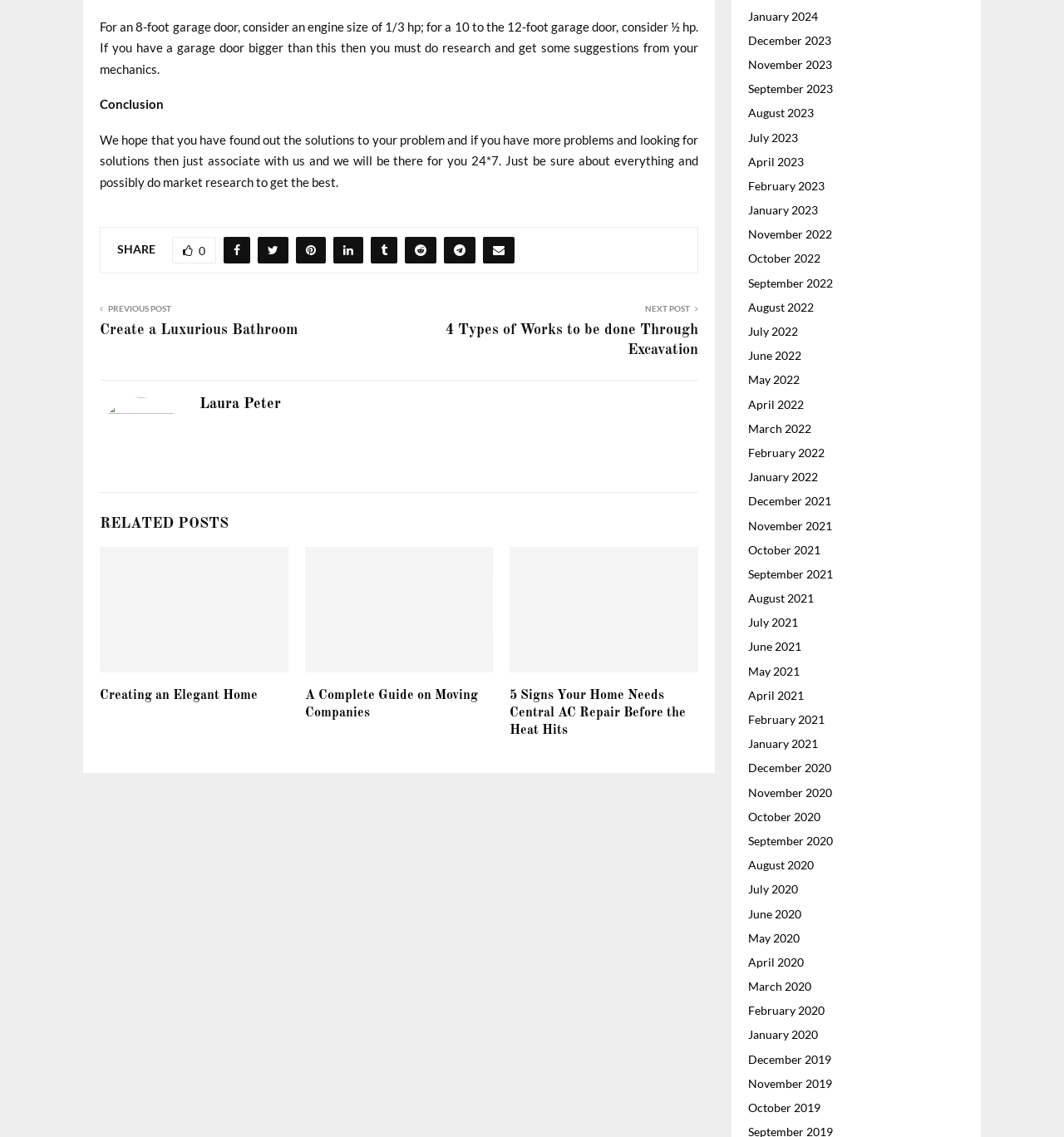Please answer the following question using a single word or phrase: What is the topic of the latest article?

Create a Luxurious Bathroom